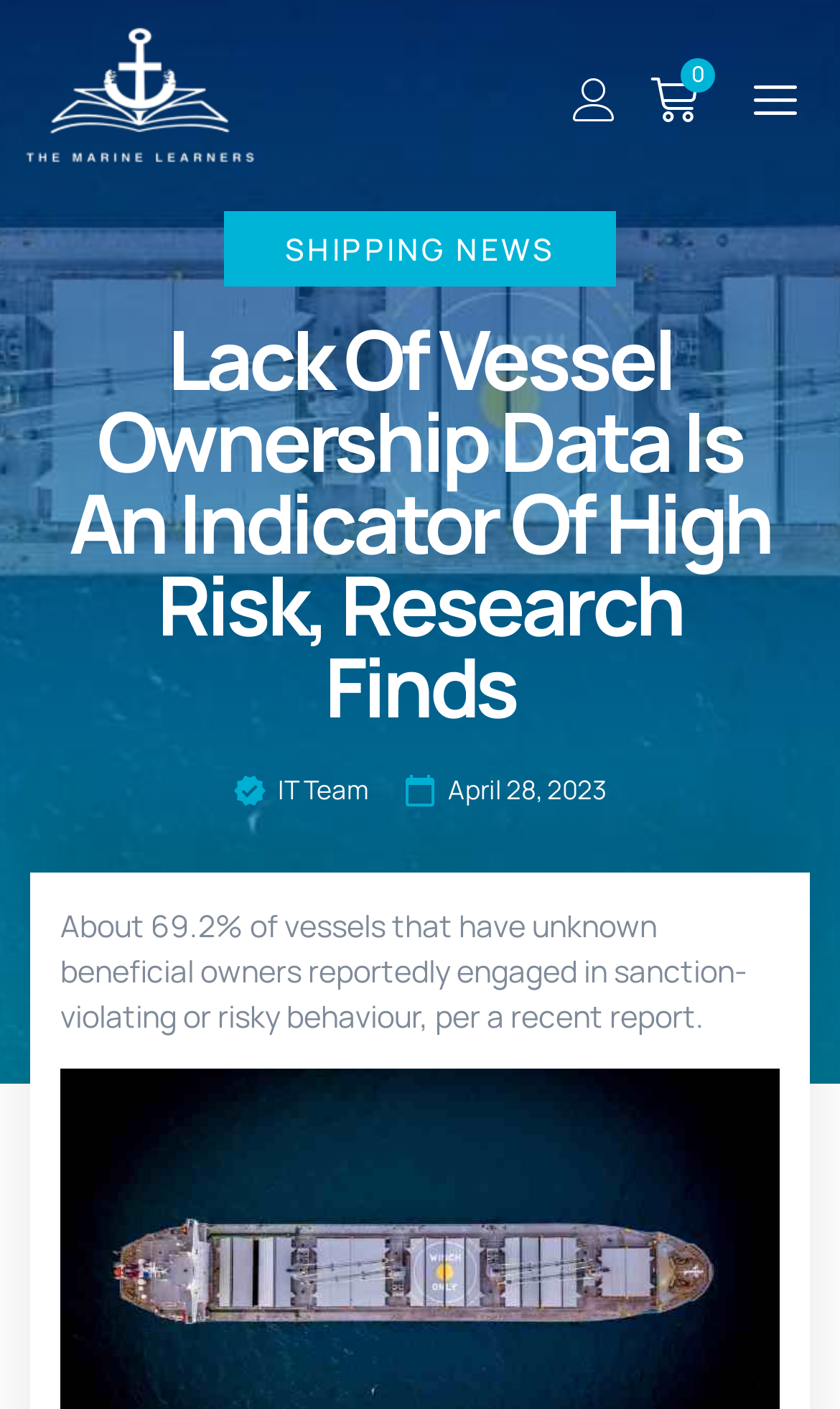Give a concise answer using one word or a phrase to the following question:
Who is the author of the article?

Not specified